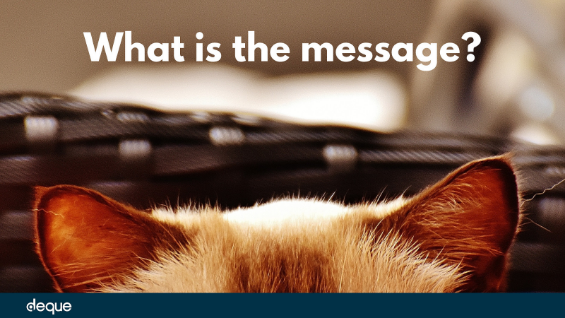Please respond to the question with a concise word or phrase:
What branding element is present in the image?

deque